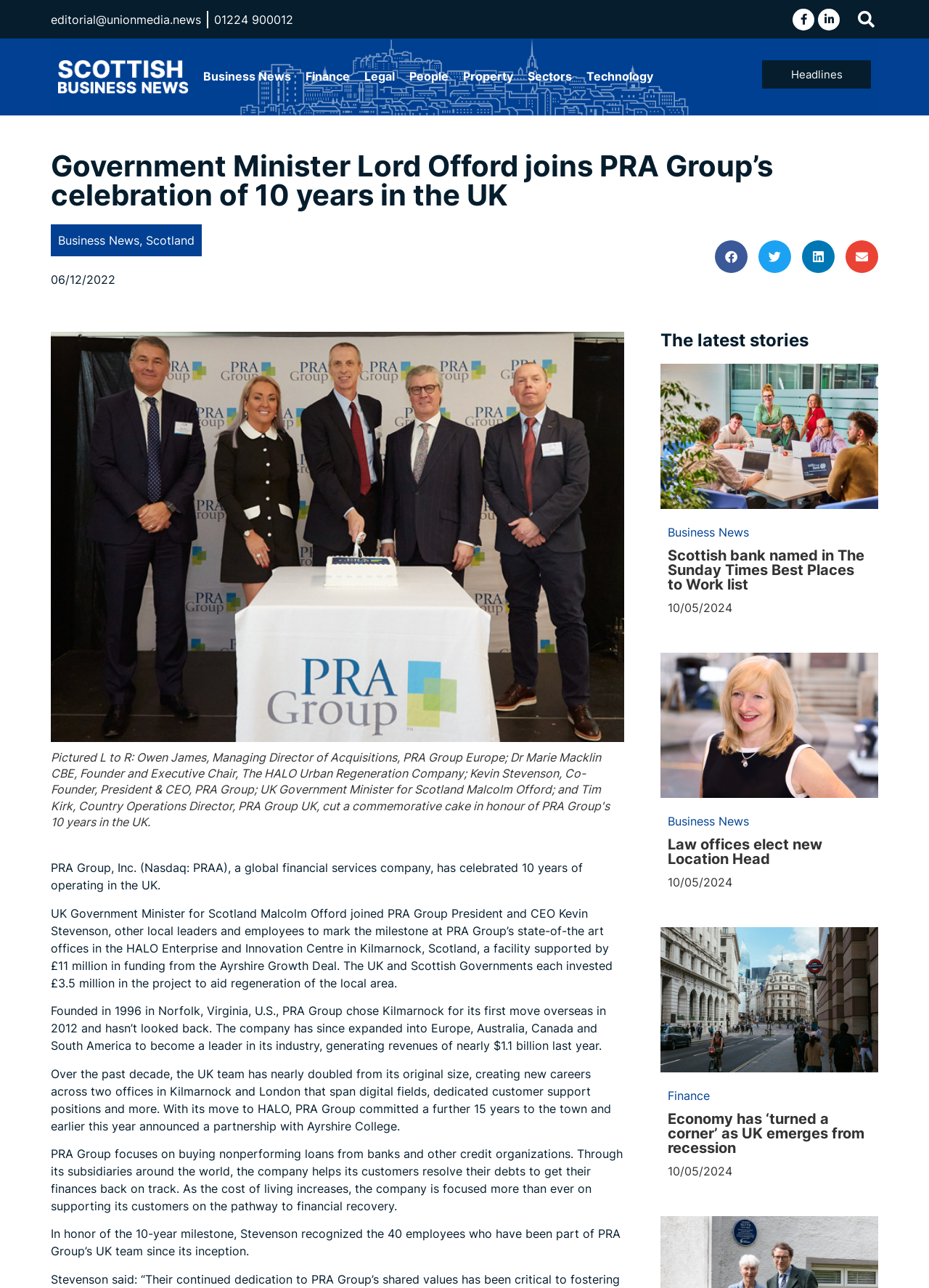Locate and generate the text content of the webpage's heading.

Government Minister Lord Offord joins PRA Group’s celebration of 10 years in the UK